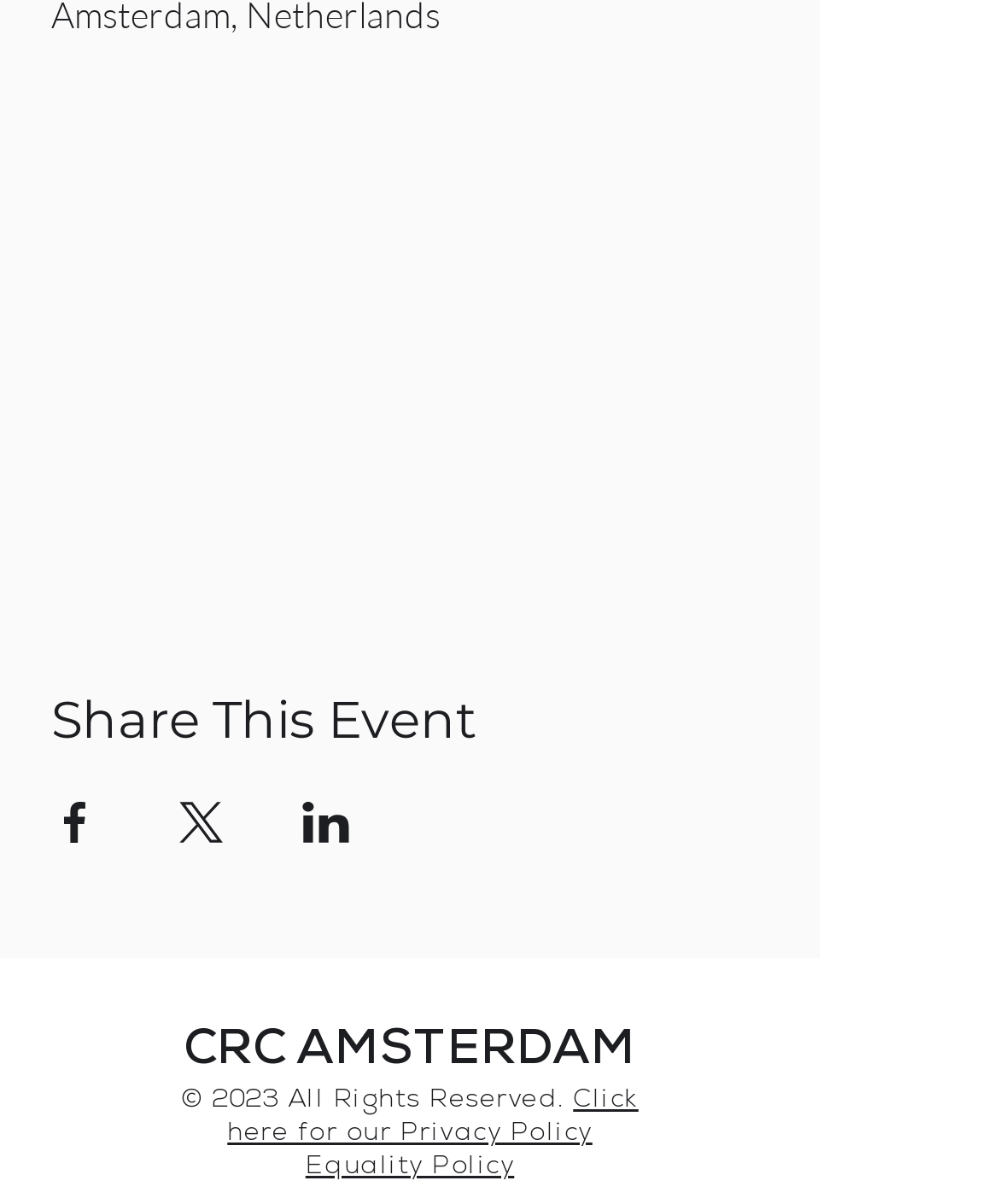Provide a single word or phrase to answer the given question: 
How many social media platforms can the event be shared on?

3